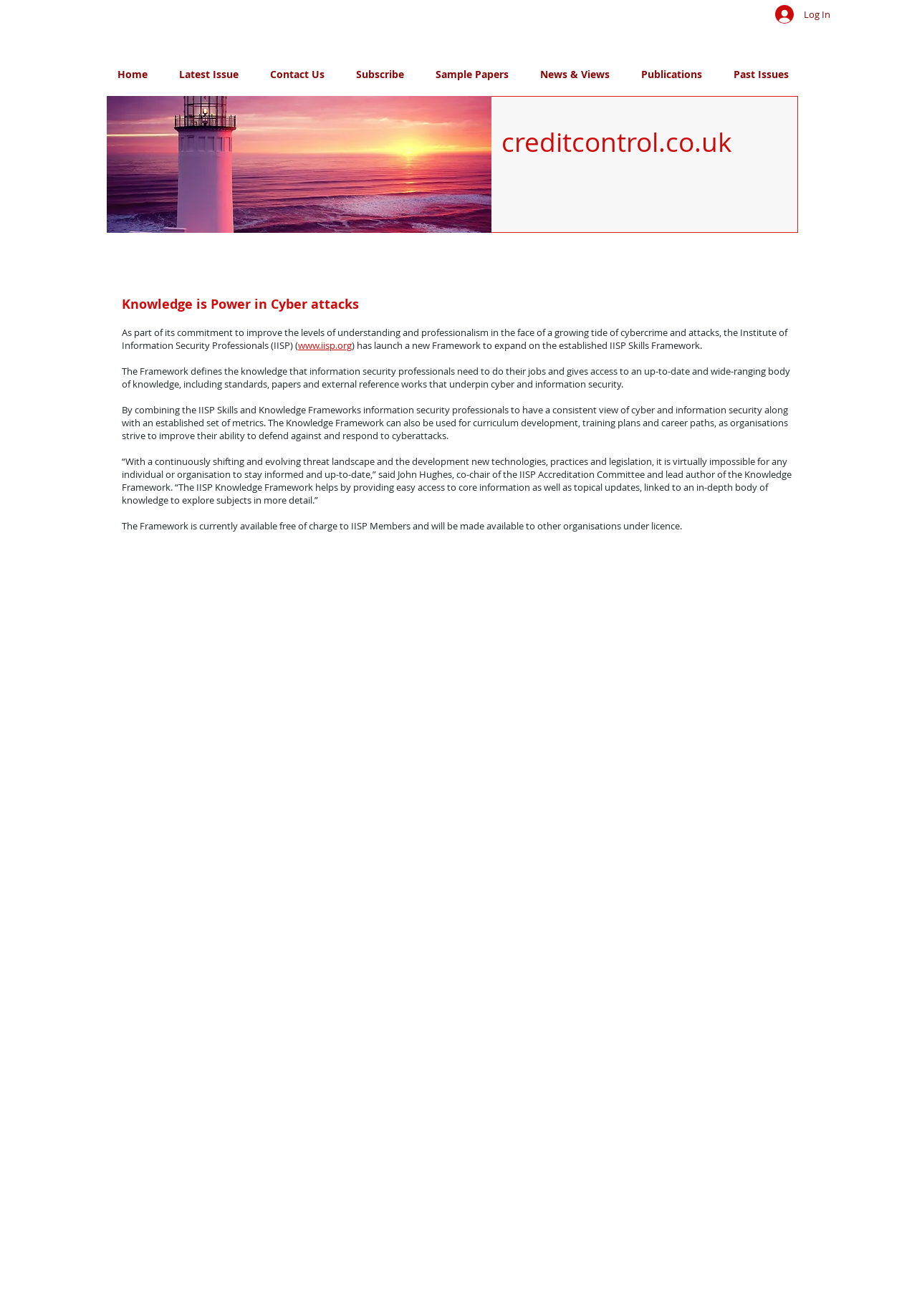Highlight the bounding box coordinates of the region I should click on to meet the following instruction: "Subscribe".

[0.371, 0.048, 0.458, 0.065]